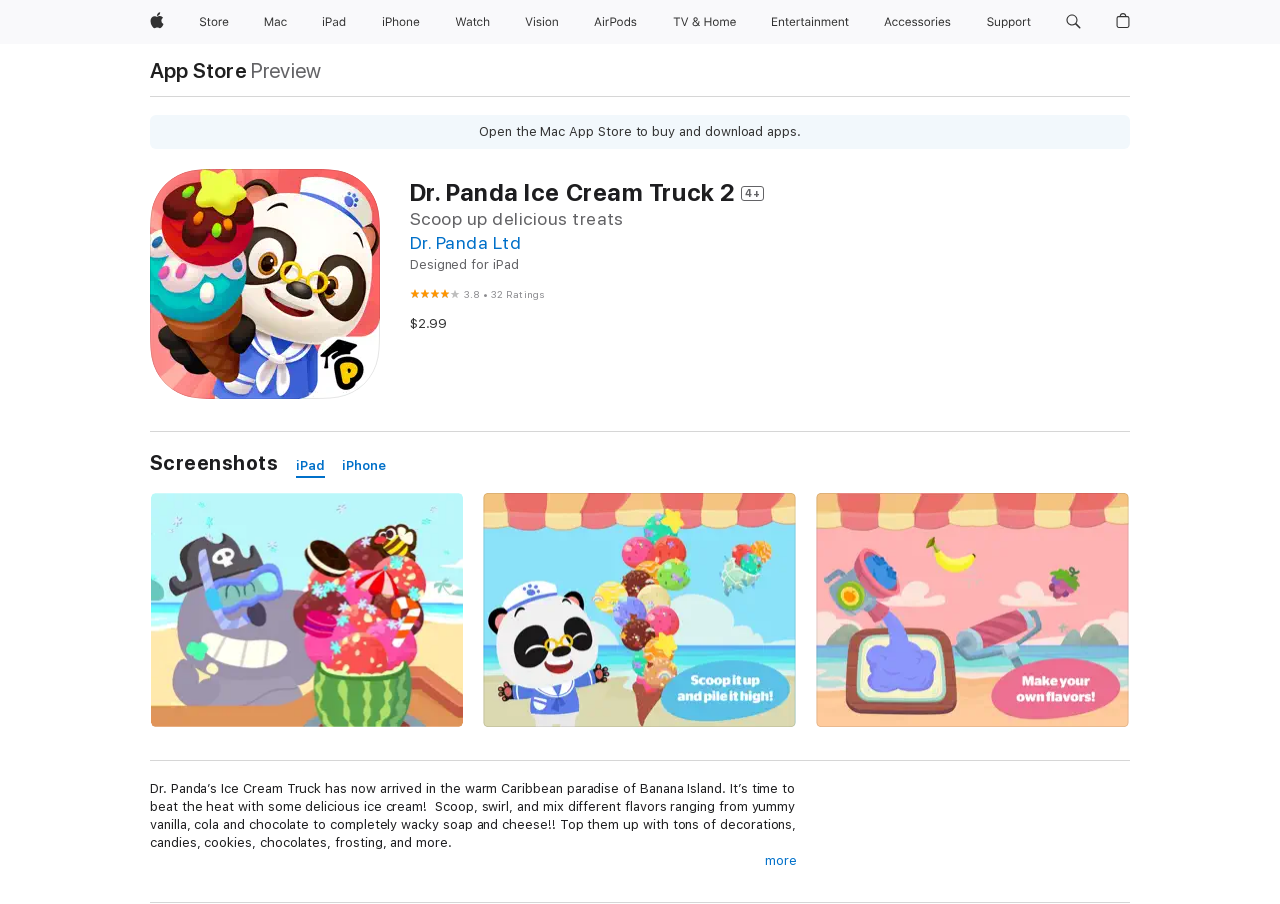Identify the bounding box coordinates of the specific part of the webpage to click to complete this instruction: "Open the Mac App Store".

[0.117, 0.066, 0.193, 0.09]